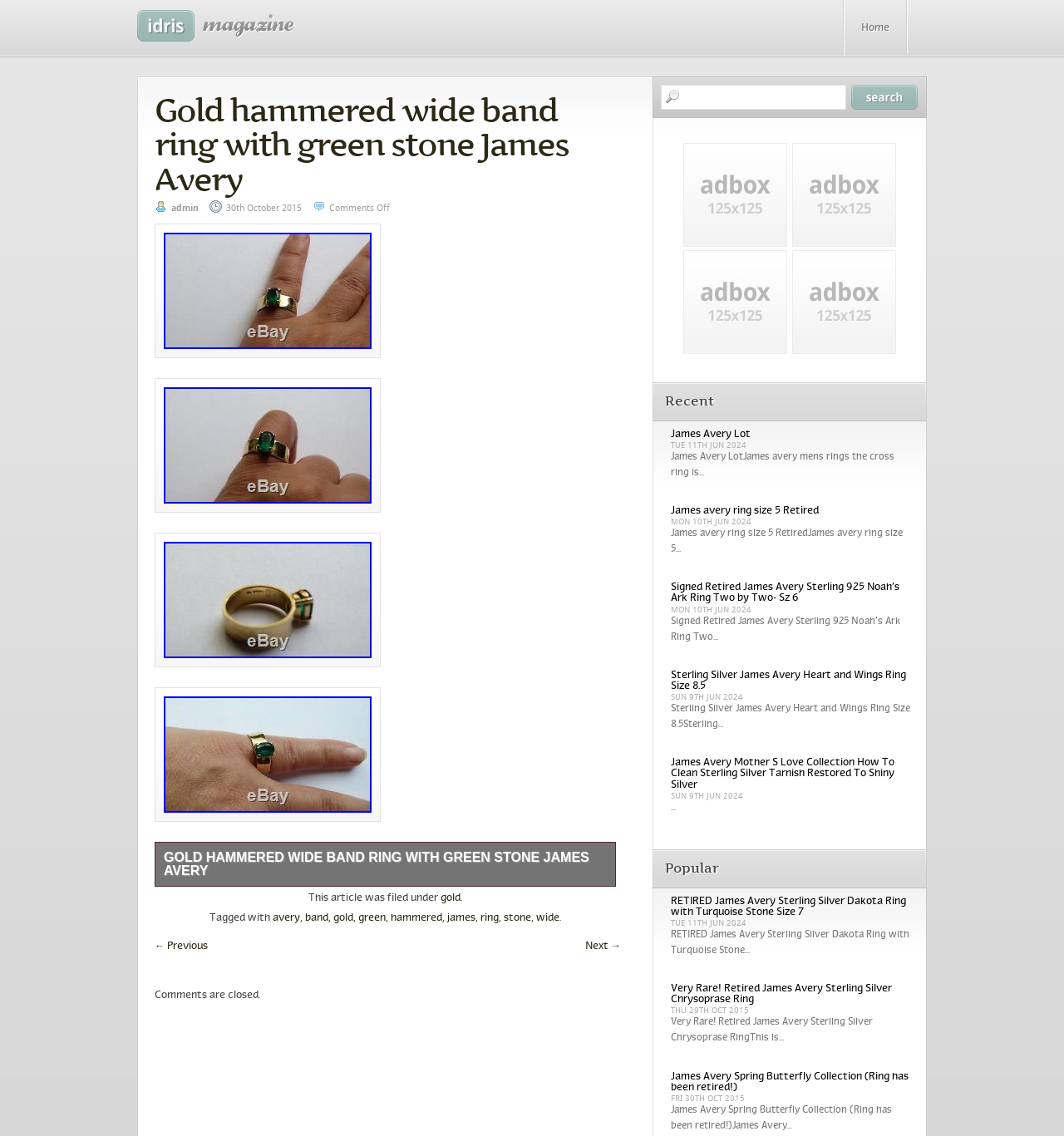Answer briefly with one word or phrase:
What is the size of the ring?

Probably size 6